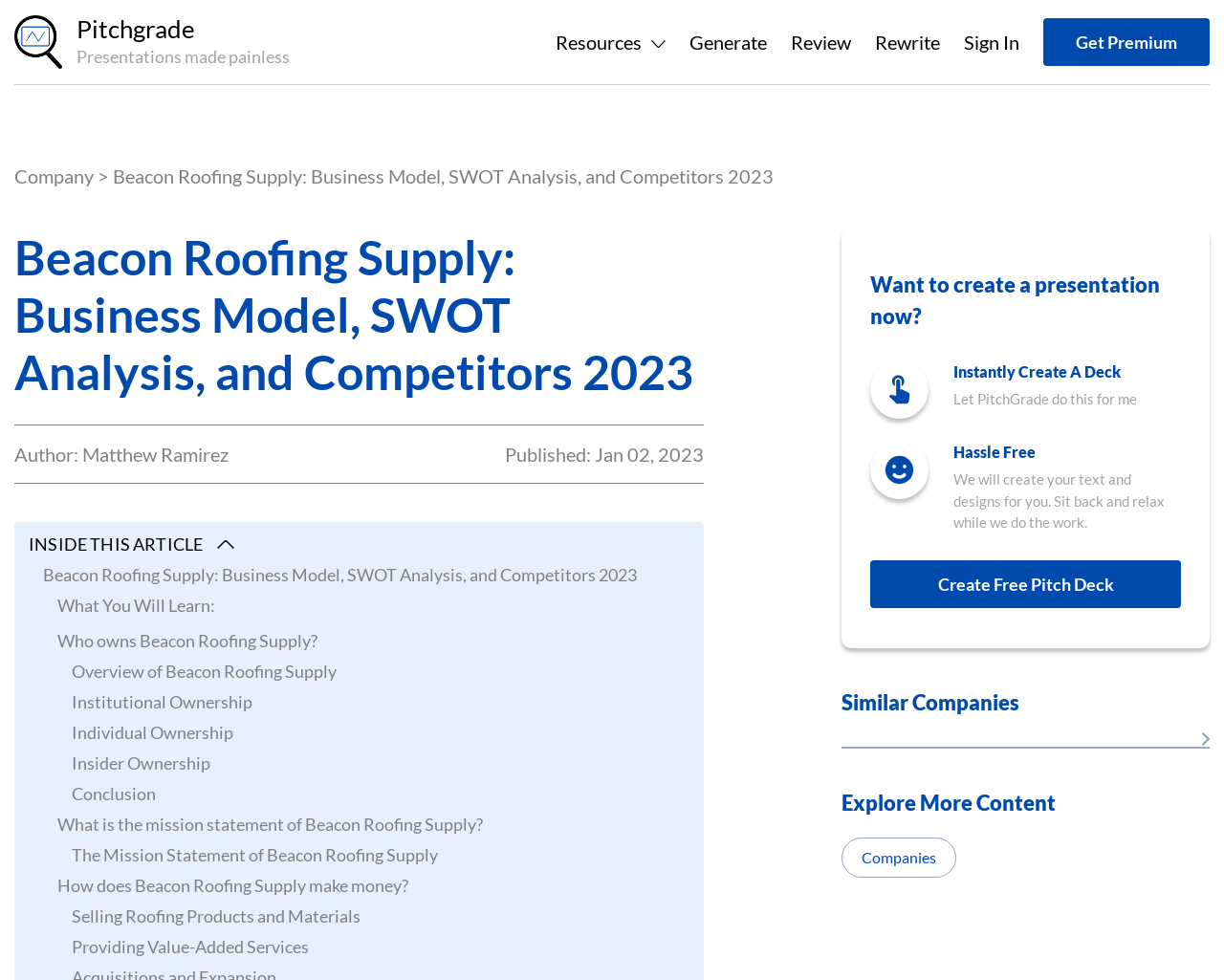Determine the bounding box coordinates of the clickable element necessary to fulfill the instruction: "Explore similar companies". Provide the coordinates as four float numbers within the 0 to 1 range, i.e., [left, top, right, bottom].

[0.688, 0.703, 0.833, 0.729]